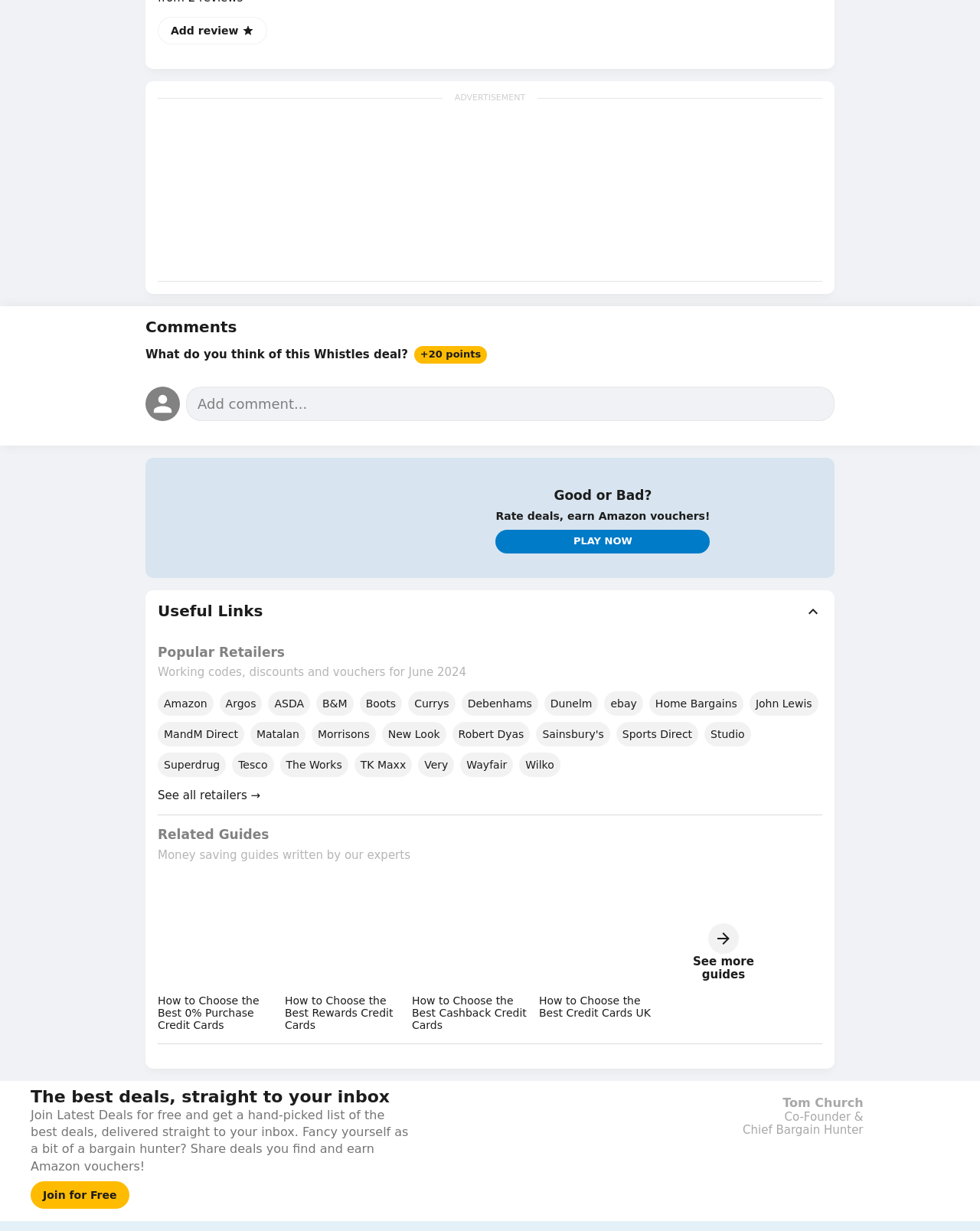Please find the bounding box coordinates of the section that needs to be clicked to achieve this instruction: "Explore Amazon deals".

[0.161, 0.561, 0.218, 0.581]